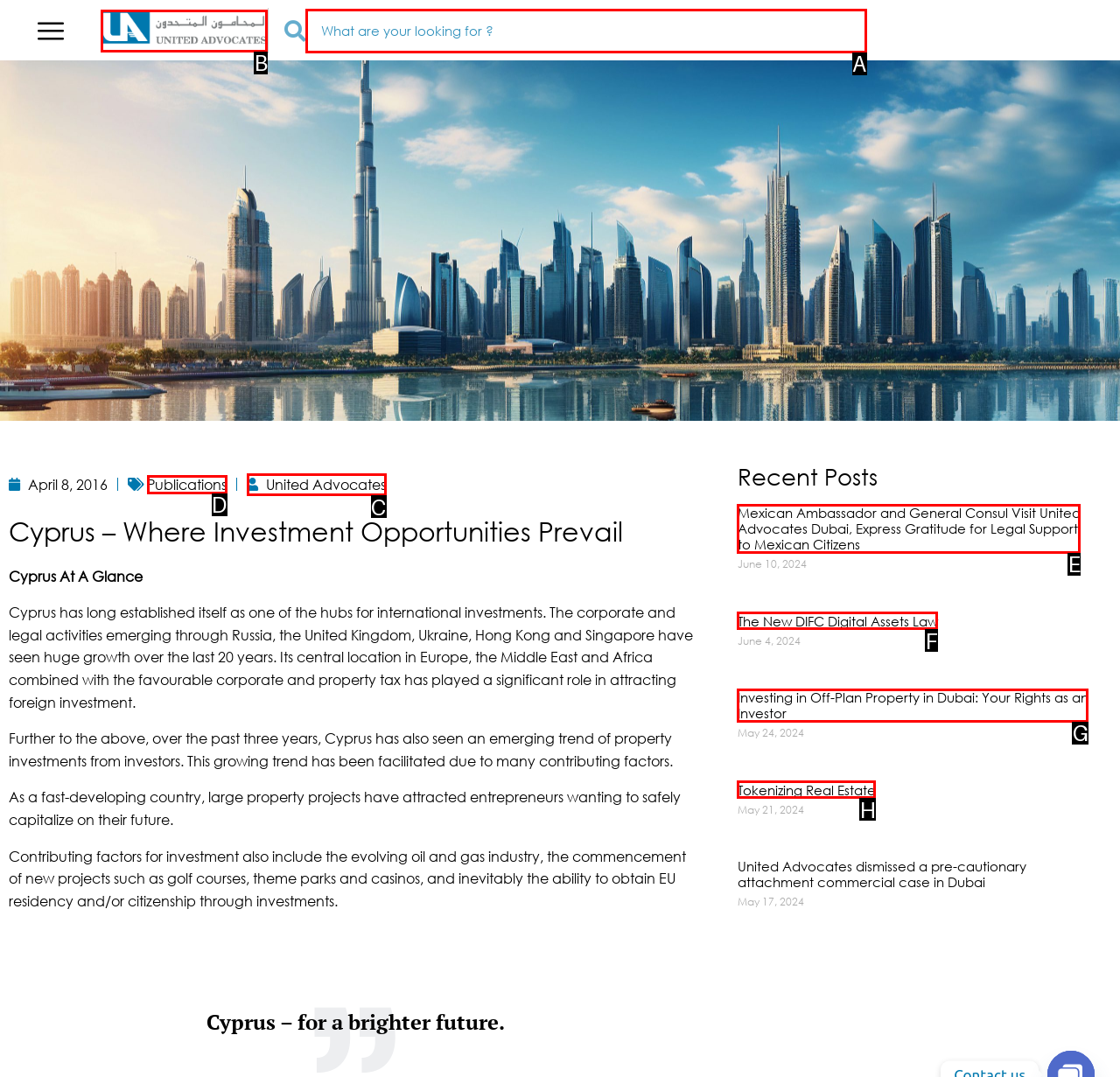Tell me which letter corresponds to the UI element that will allow you to Click the logo. Answer with the letter directly.

B